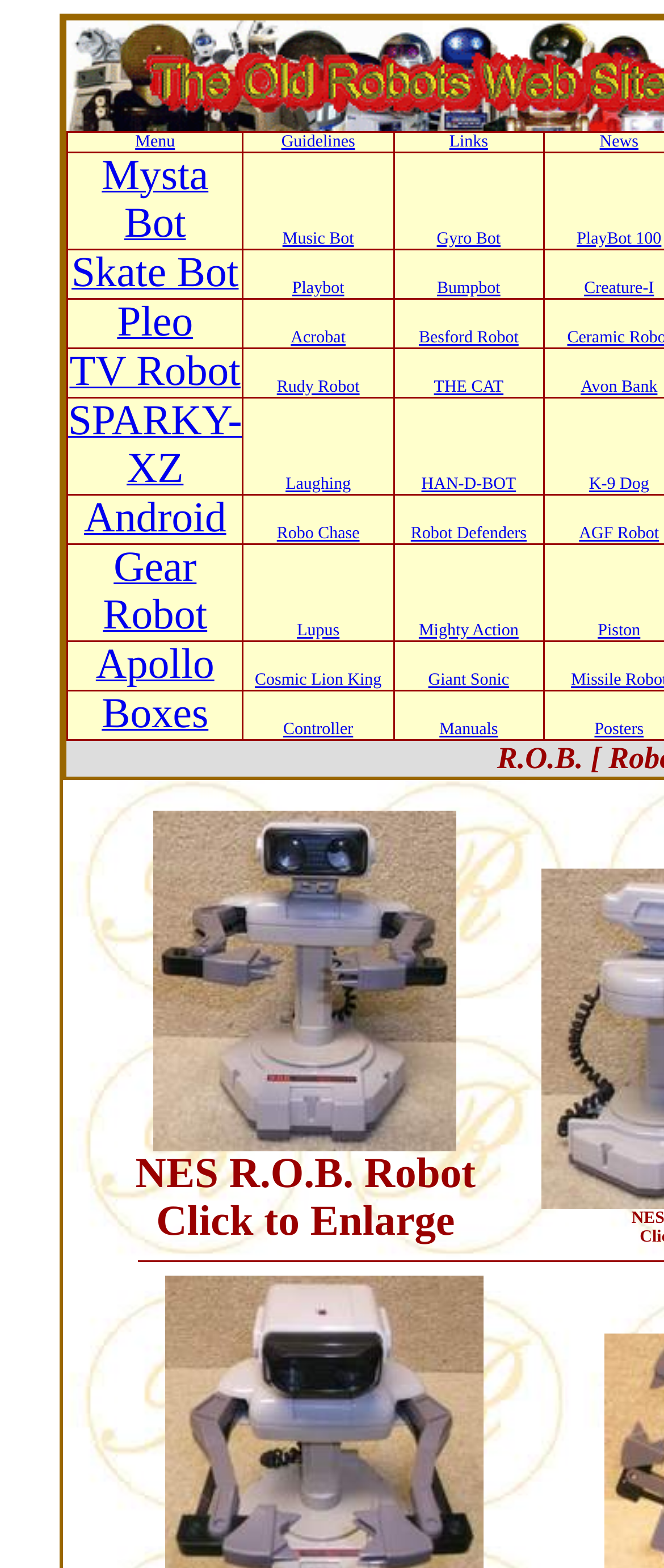Can you specify the bounding box coordinates of the area that needs to be clicked to fulfill the following instruction: "Click on Menu"?

[0.204, 0.079, 0.263, 0.098]